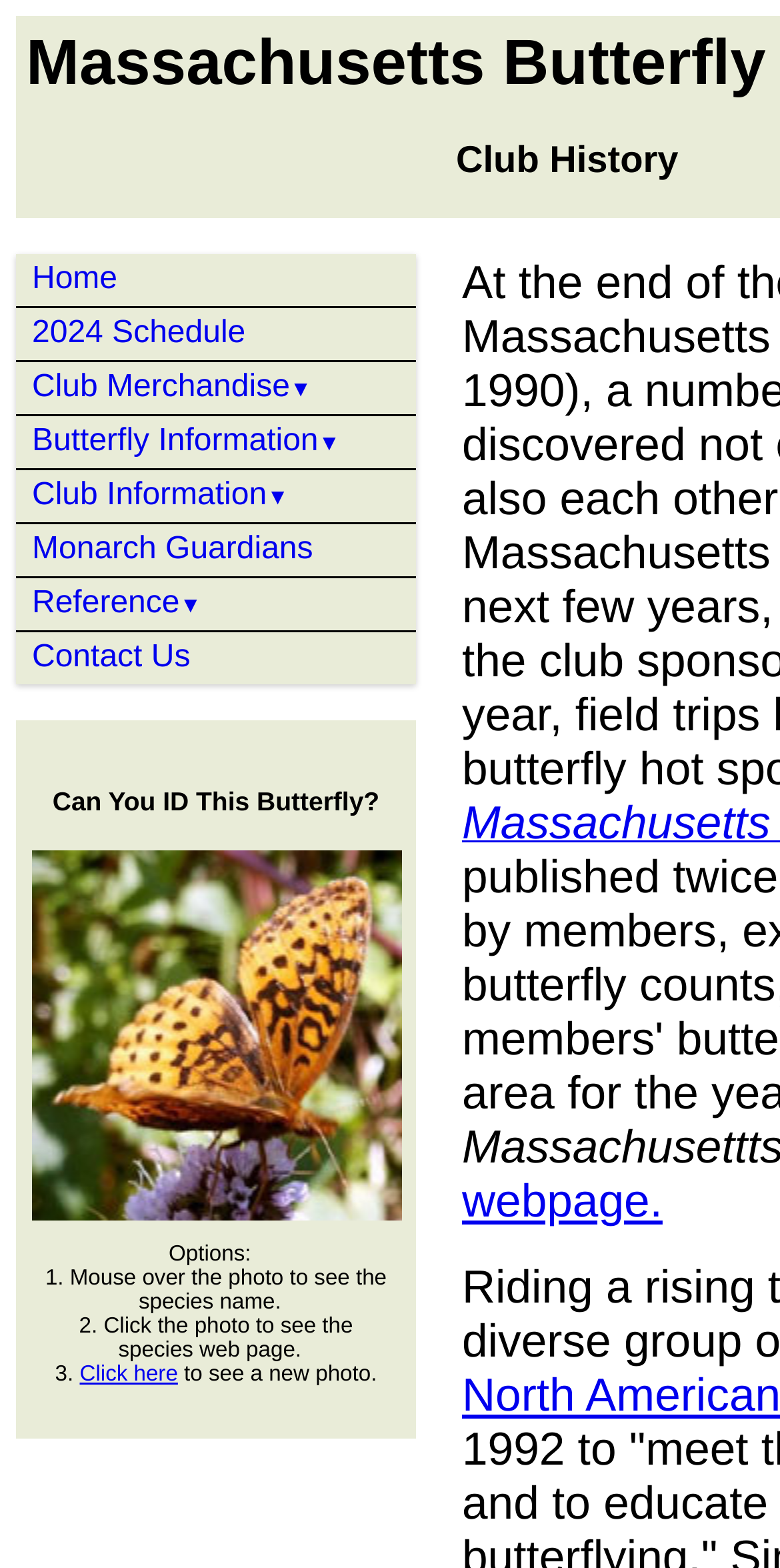What types of merchandise are available on this website?
Respond to the question with a well-detailed and thorough answer.

Under the 'Club Merchandise' dropdown menu, there are links to 'Hats' and 'T-shirts', indicating that these are the types of merchandise available on this website.